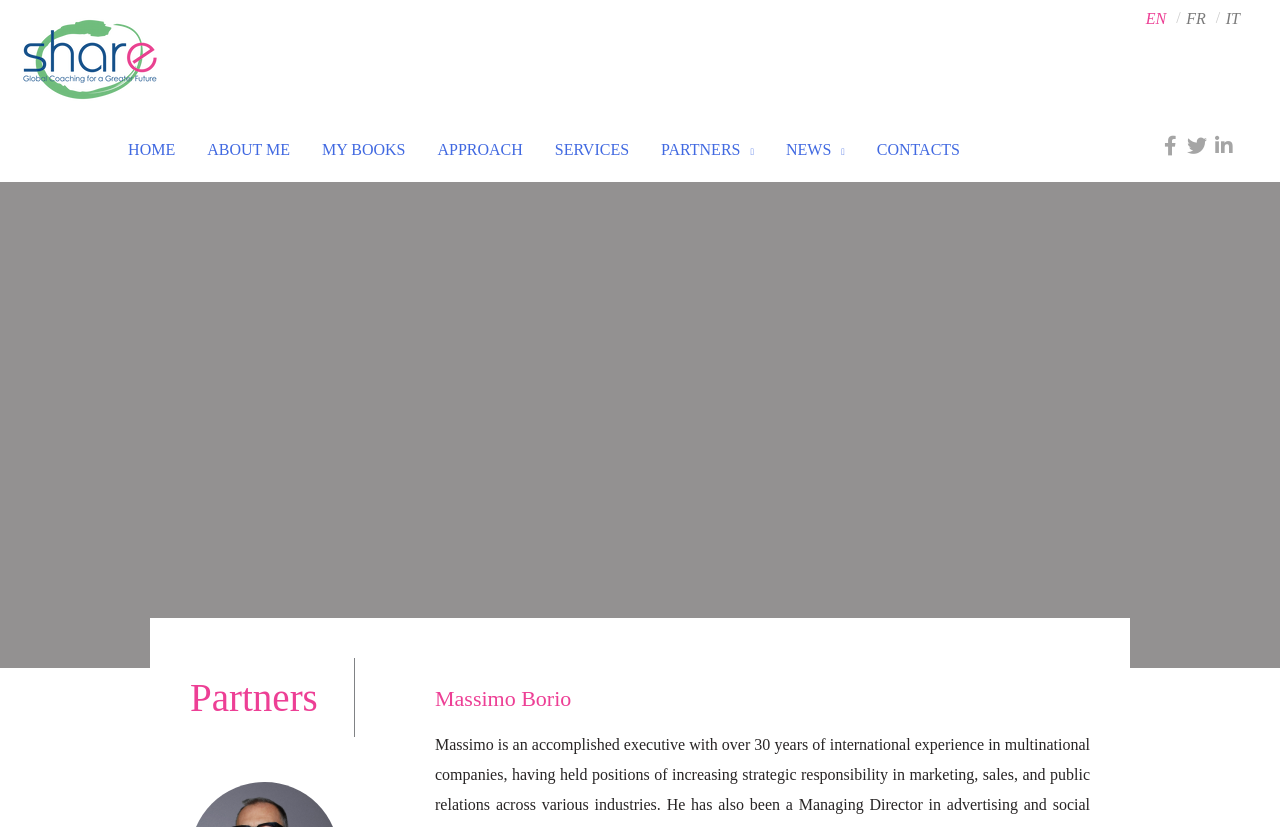Provide a brief response in the form of a single word or phrase:
What is the name of the section that contains links to HOME, ABOUT ME, etc.?

Site Navigation